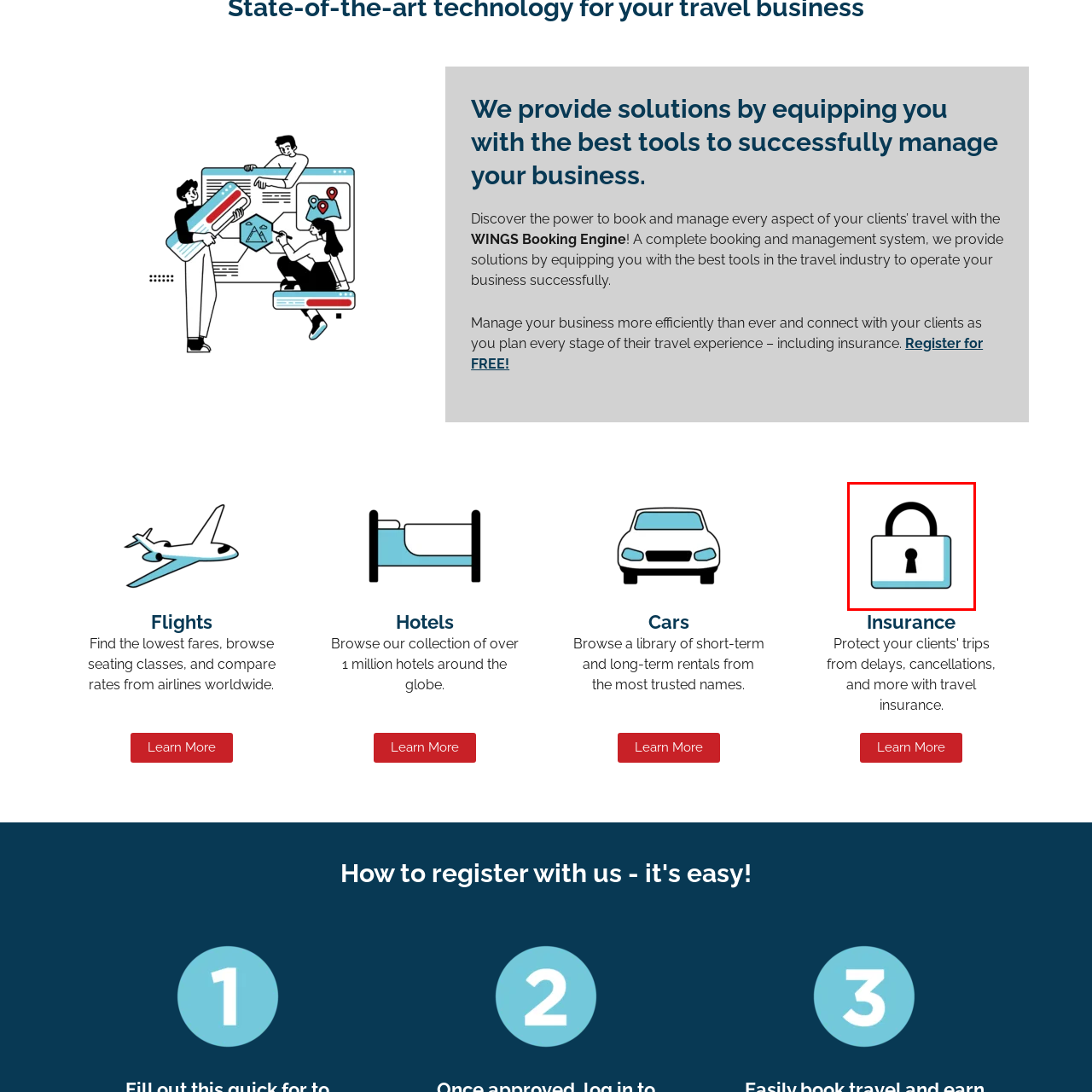What is the purpose of the padlock icon in the context of travel bookings?
Focus on the image highlighted within the red borders and answer with a single word or short phrase derived from the image.

To assure users of information safety